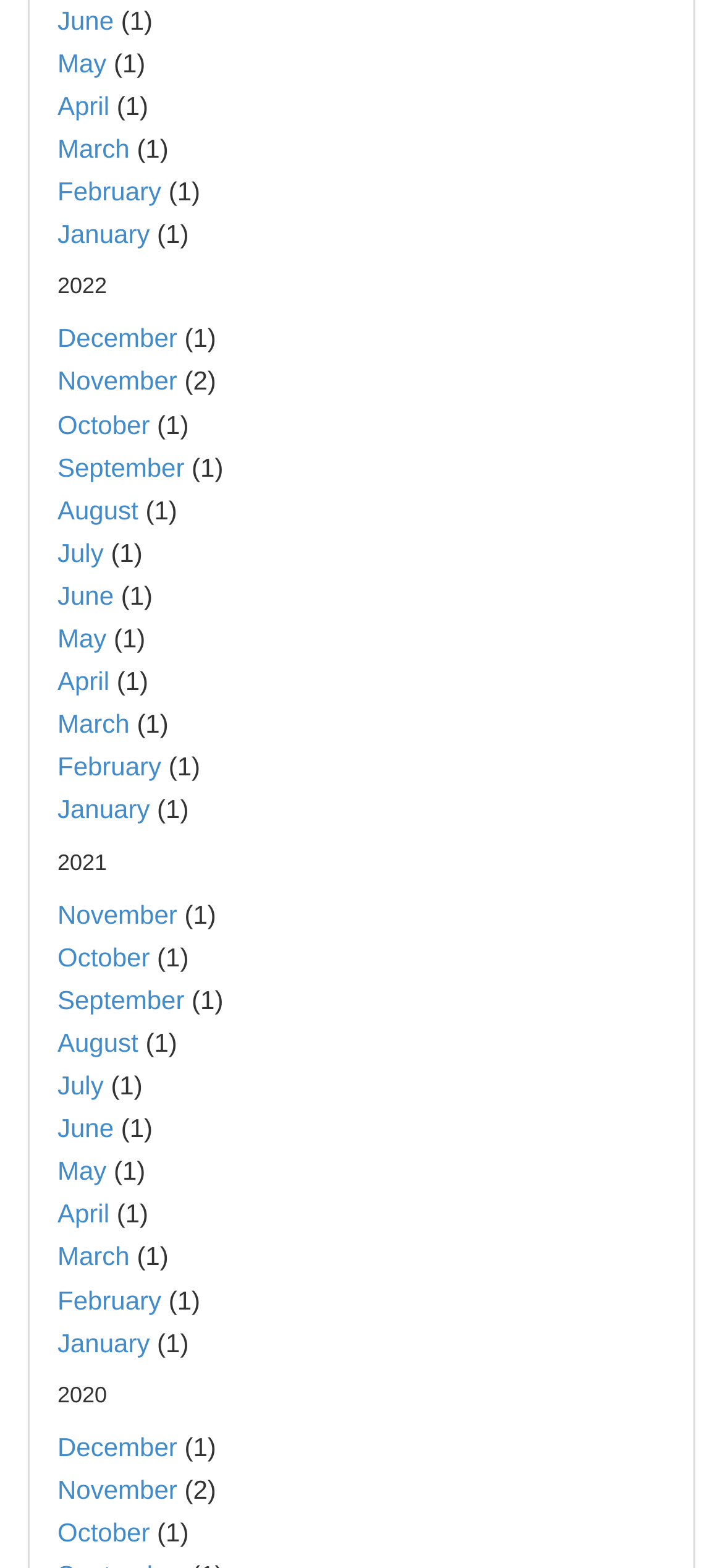Locate the bounding box coordinates of the element I should click to achieve the following instruction: "View January 2022".

[0.079, 0.14, 0.207, 0.159]